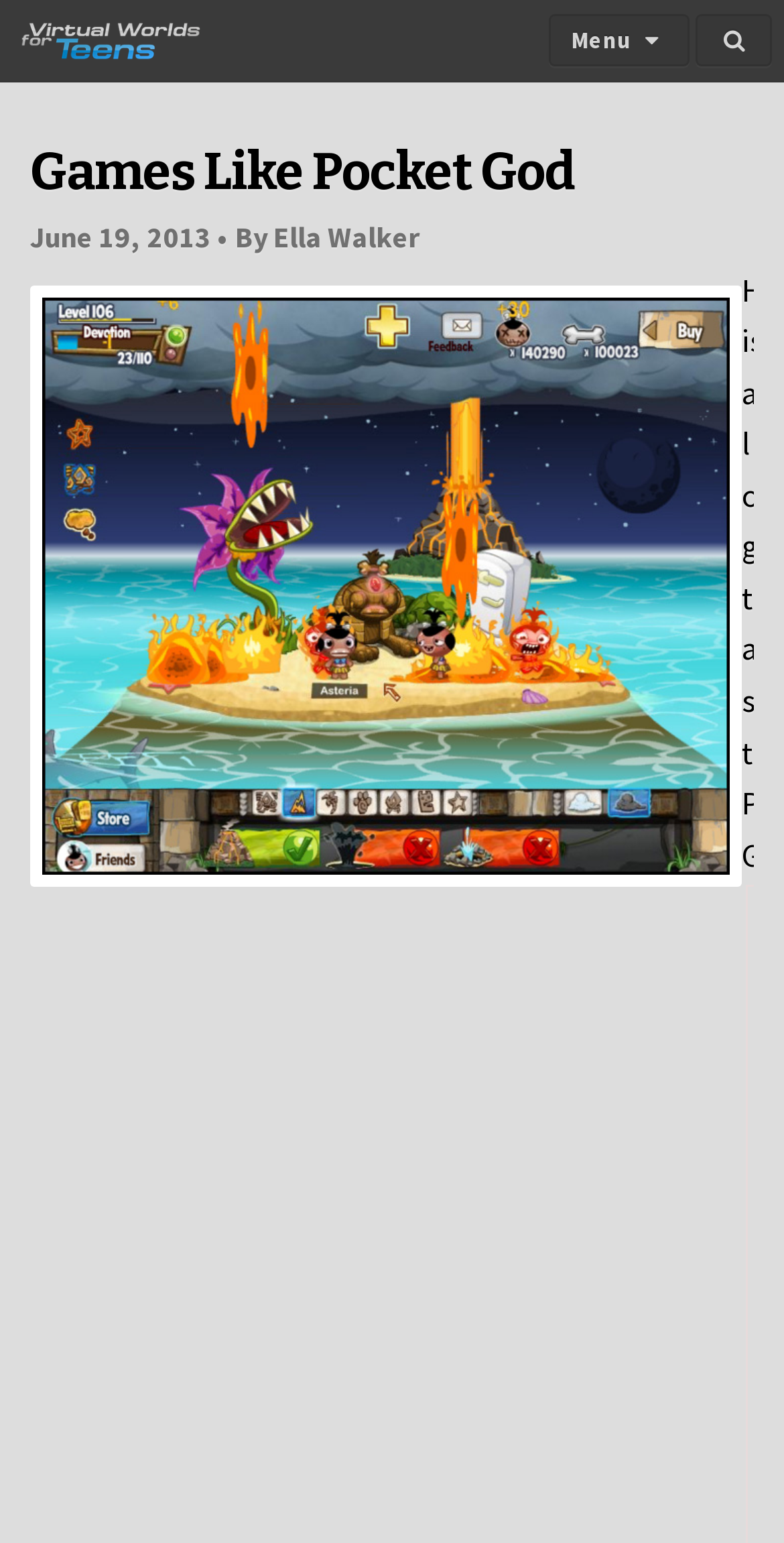Please provide a comprehensive response to the question below by analyzing the image: 
What is the date of the article?

I found the date of the article by looking at the static text element that says 'June 19, 2013 •' which is located below the main heading.